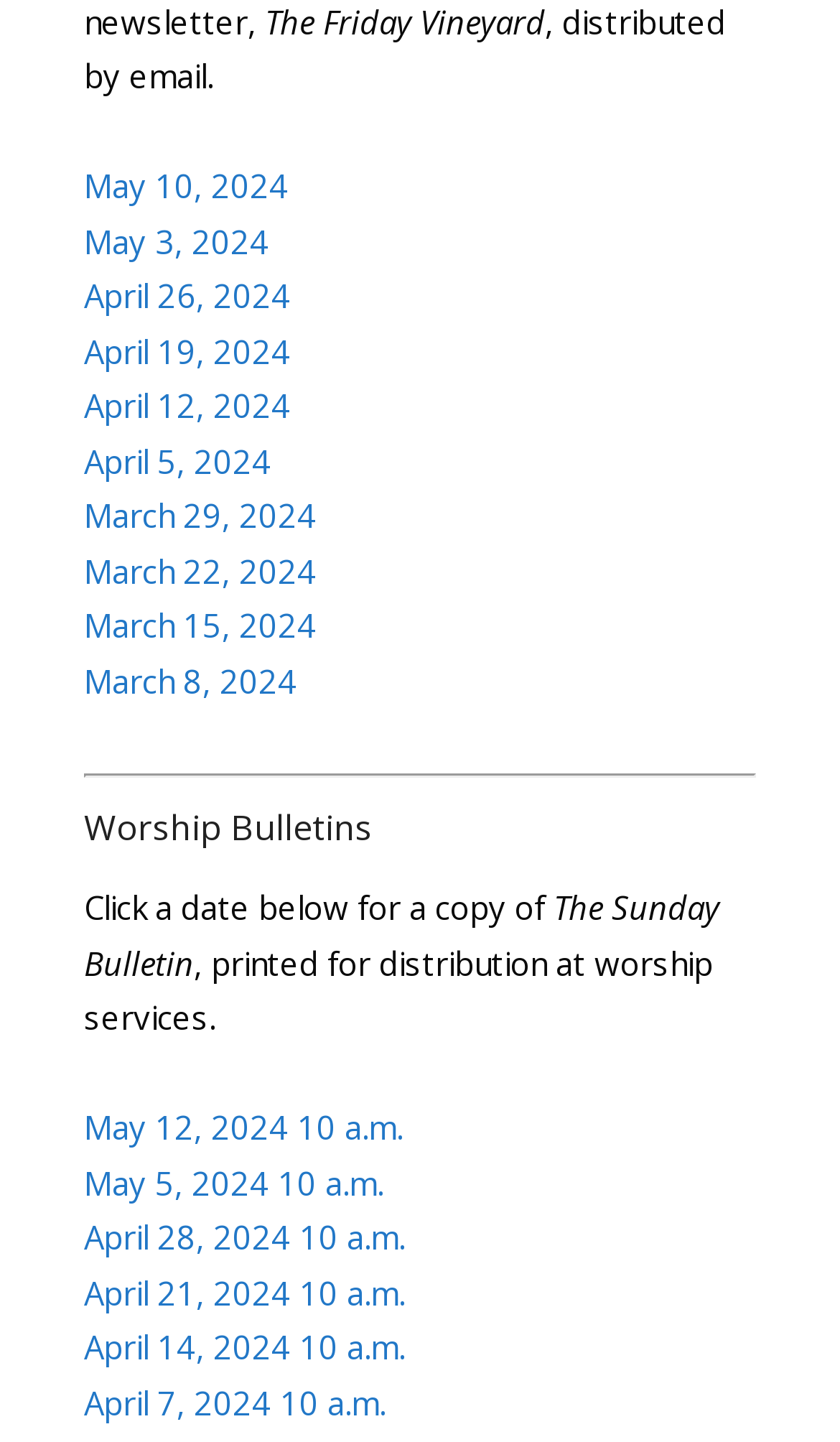Identify the bounding box coordinates for the element that needs to be clicked to fulfill this instruction: "Access the bulletin for March 29, 2024". Provide the coordinates in the format of four float numbers between 0 and 1: [left, top, right, bottom].

[0.1, 0.342, 0.377, 0.372]